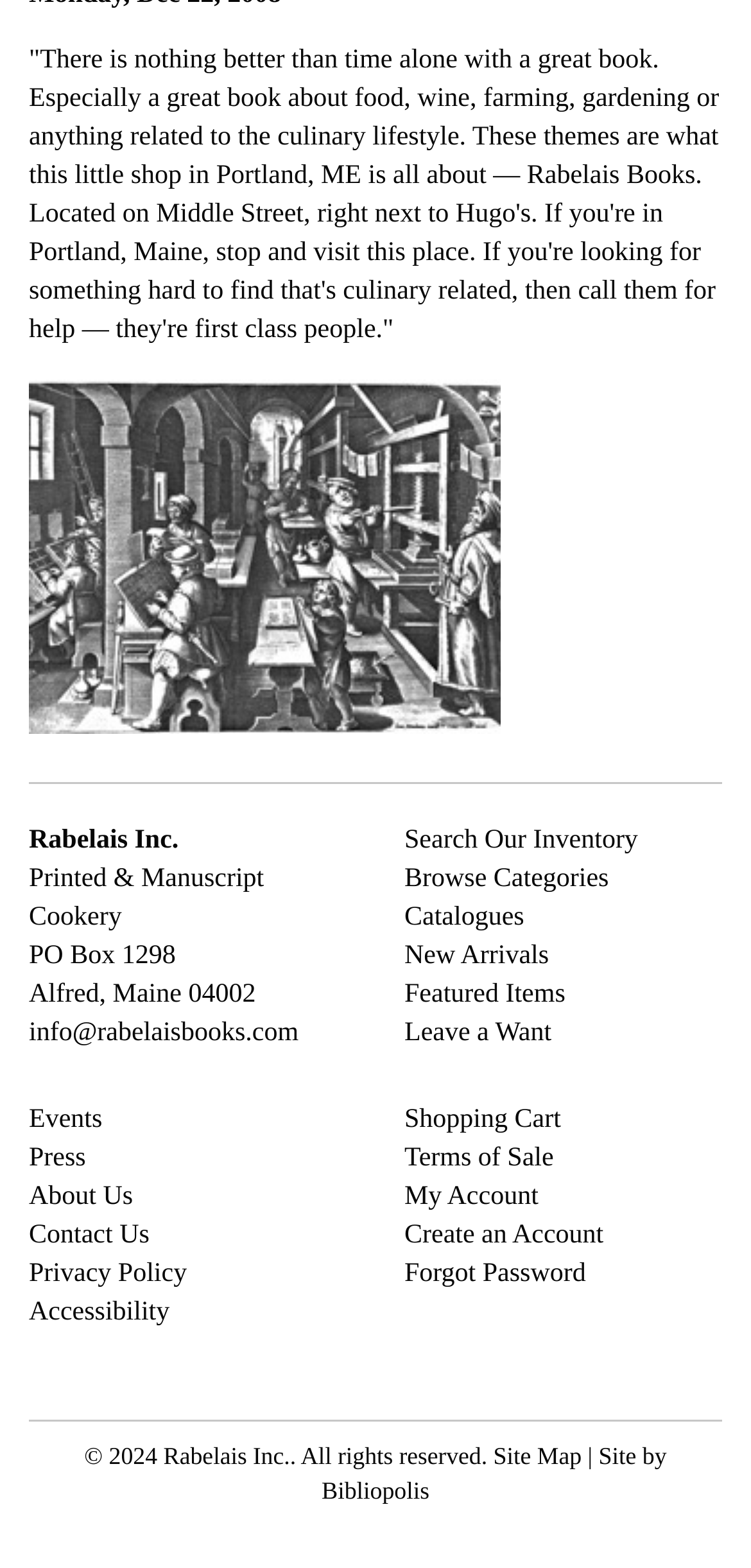Please reply to the following question with a single word or a short phrase:
What is the postal address of the bookshop?

PO Box 1298, Alfred, Maine 04002